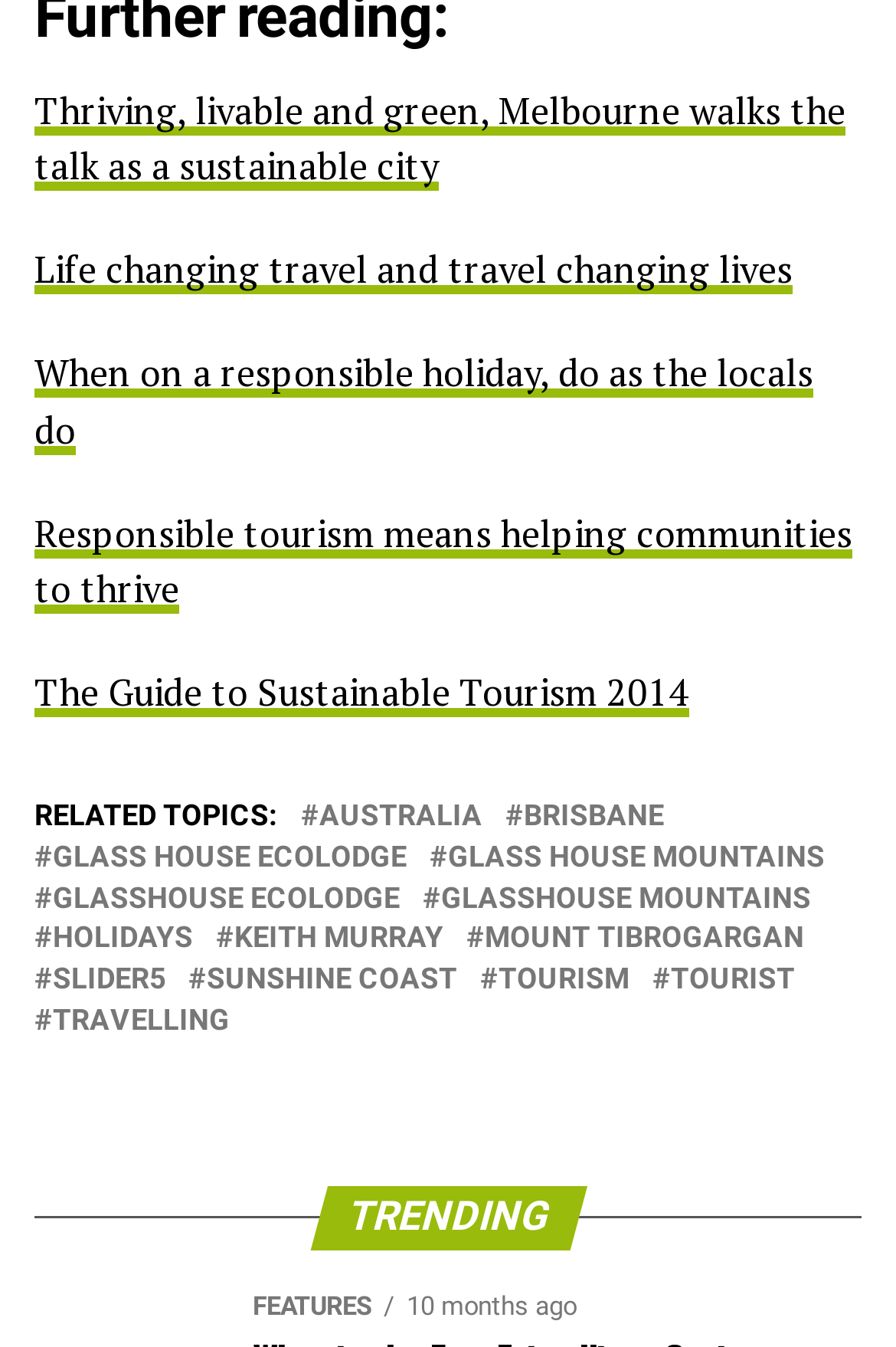Refer to the element description Glasshouse Ecolodge and identify the corresponding bounding box in the screenshot. Format the coordinates as (top-left x, top-left y, bottom-right x, bottom-right y) with values in the range of 0 to 1.

[0.059, 0.656, 0.446, 0.678]